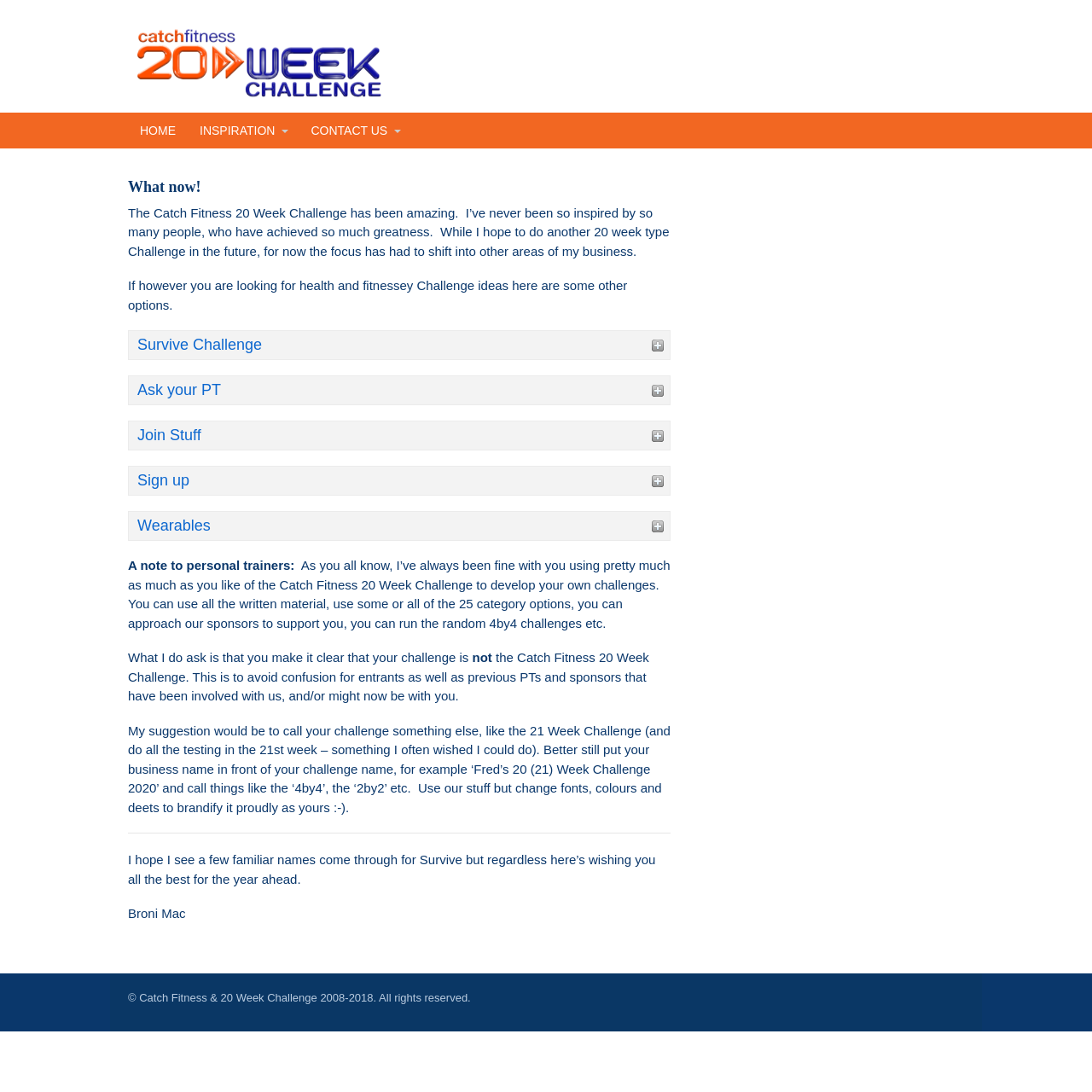What is the copyright information?
Look at the screenshot and respond with a single word or phrase.

Catch Fitness & 20 Week Challenge 2008-2018